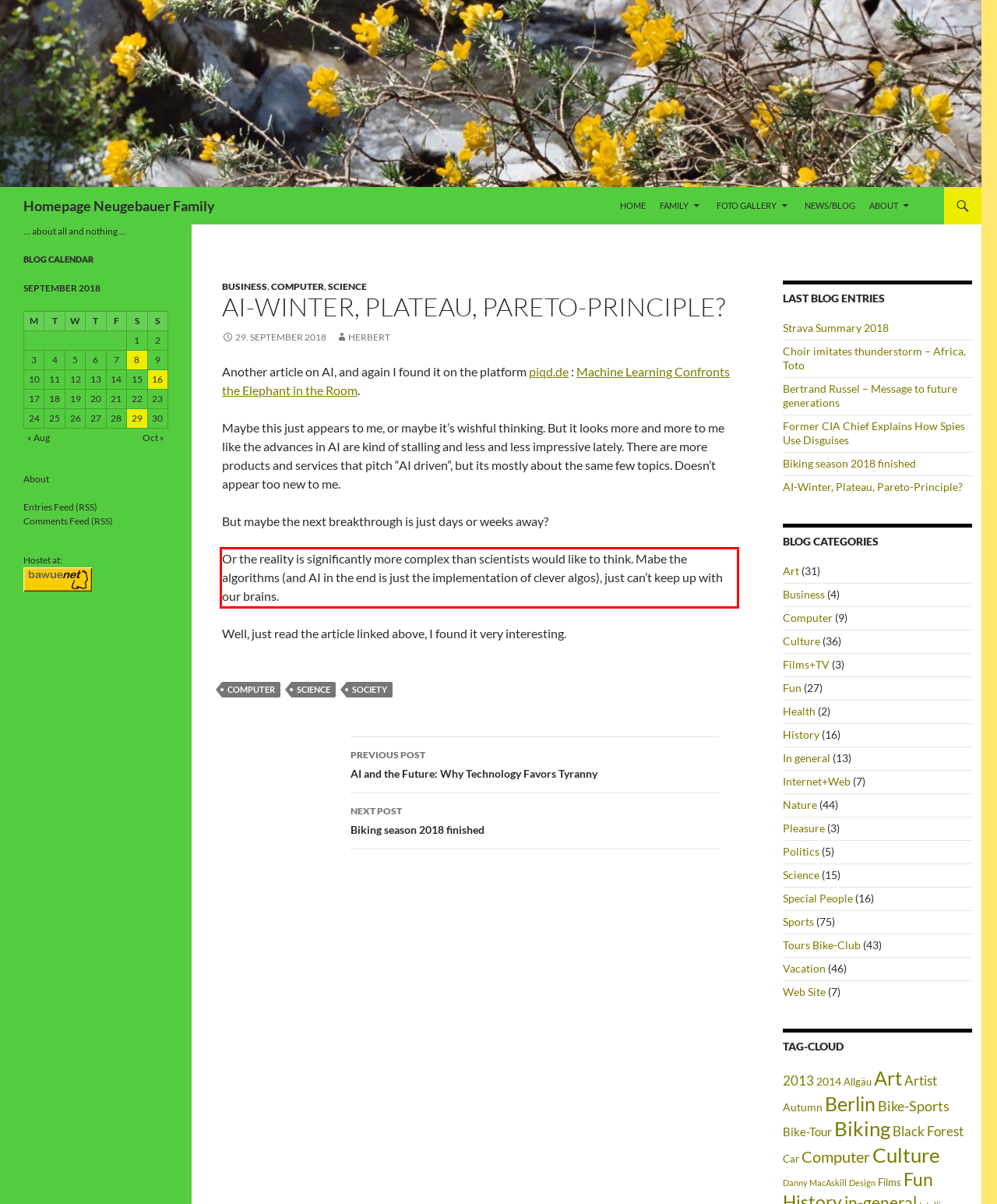Examine the screenshot of the webpage, locate the red bounding box, and generate the text contained within it.

Or the reality is significantly more complex than scientists would like to think. Mabe the algorithms (and AI in the end is just the implementation of clever algos), just can’t keep up with our brains.